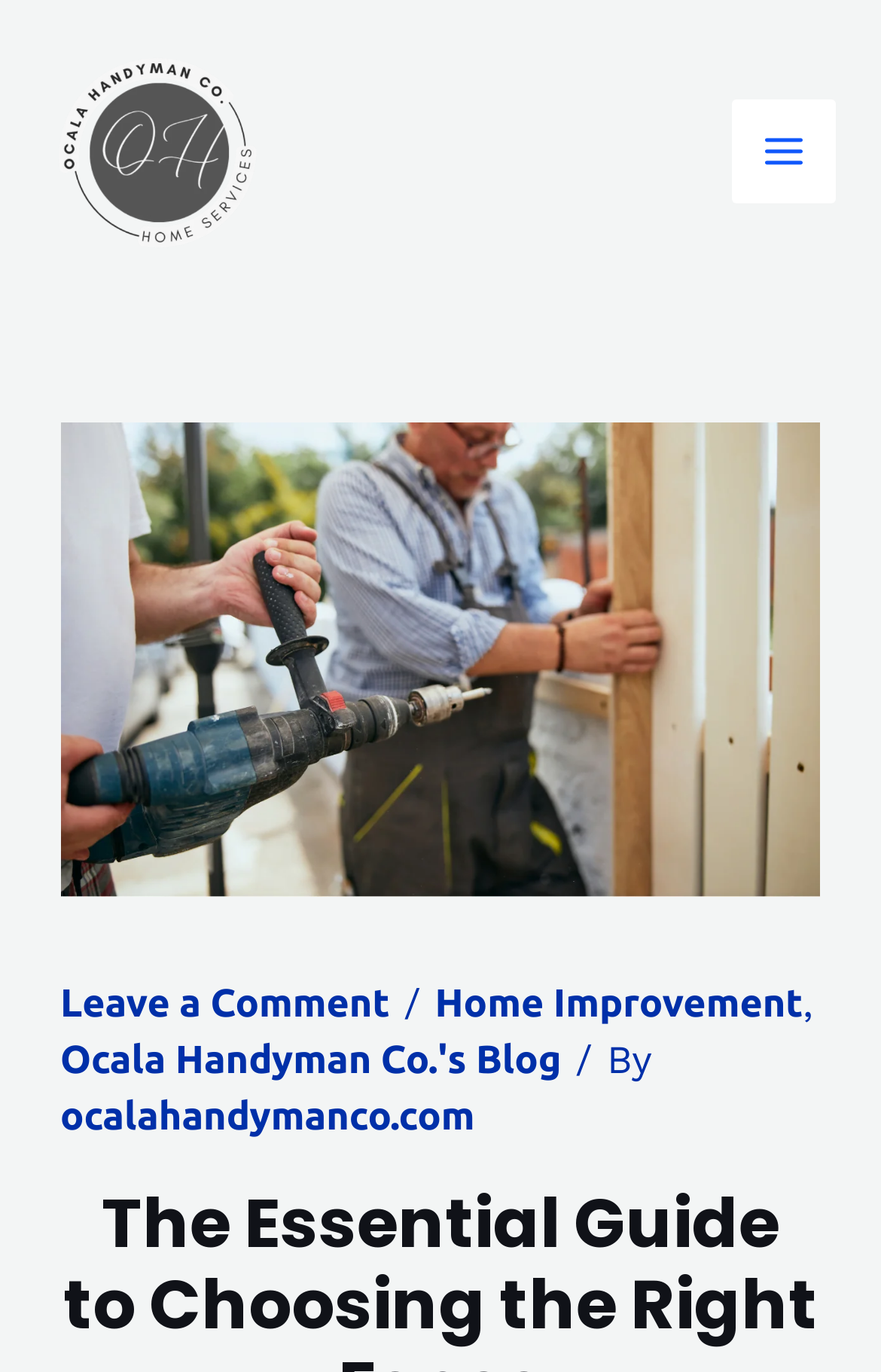Provide the text content of the webpage's main heading.

The Essential Guide to Choosing the Right Fence